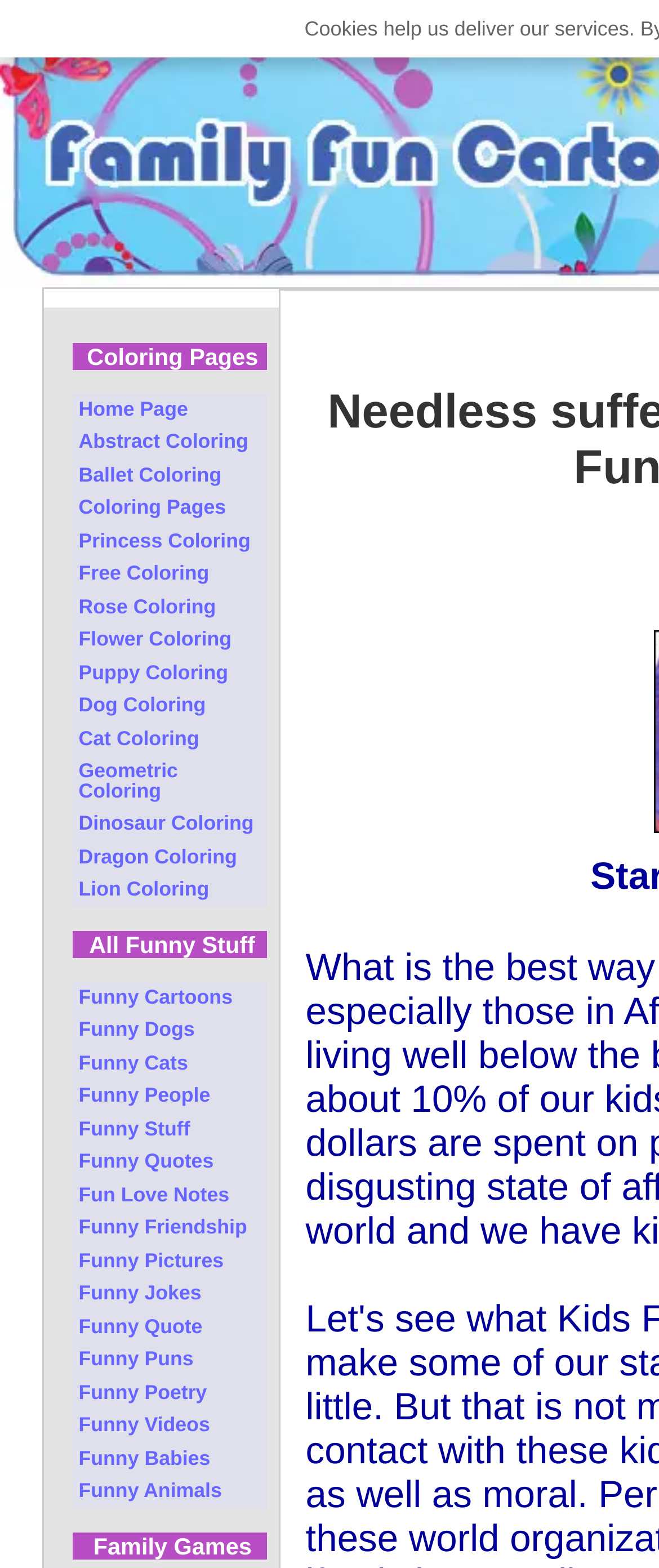What is the first item in the 'Family Games' section?
Please look at the screenshot and answer in one word or a short phrase.

No information